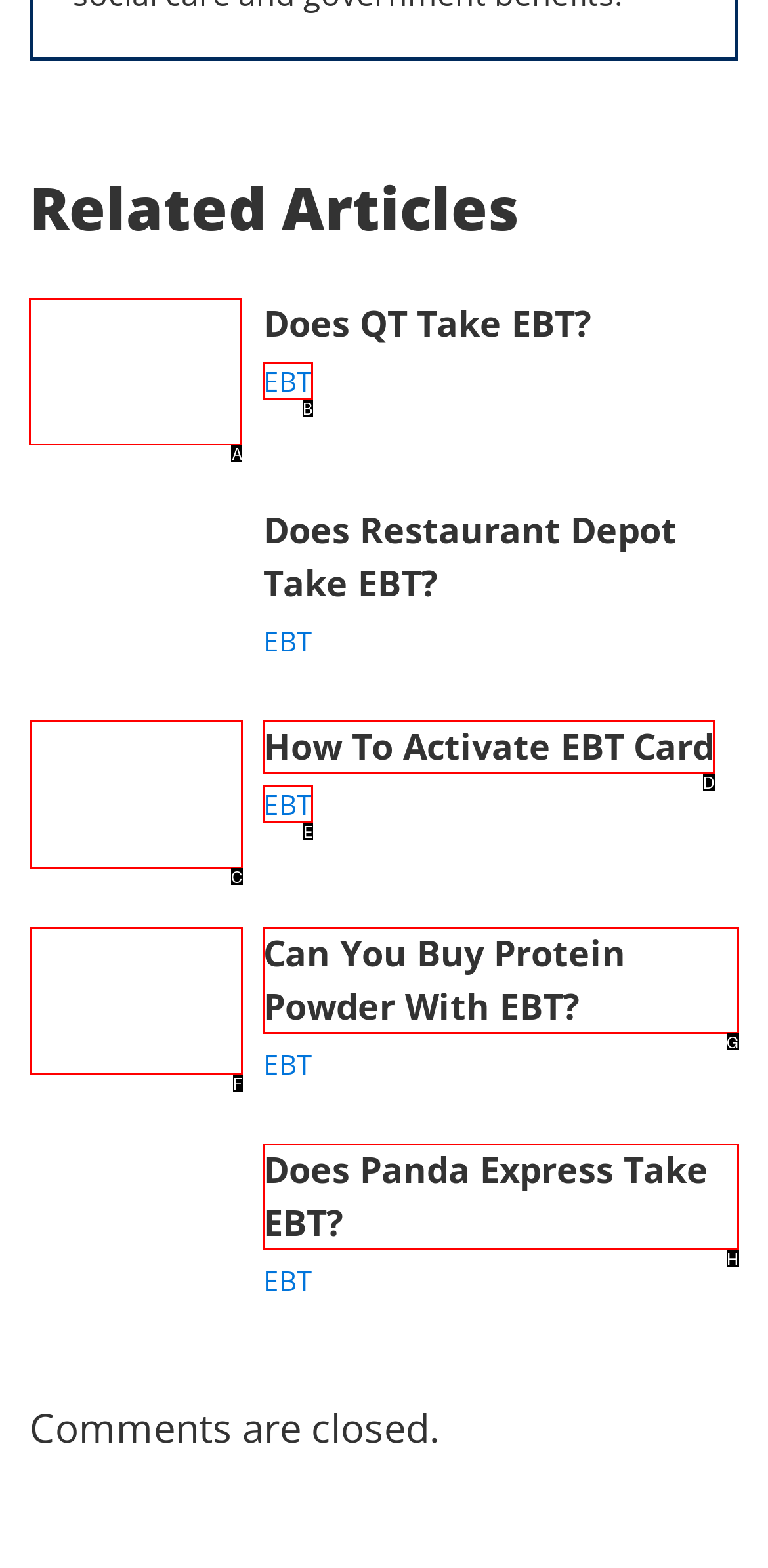Look at the highlighted elements in the screenshot and tell me which letter corresponds to the task: Click on 'Does QT Take EBT?'.

A